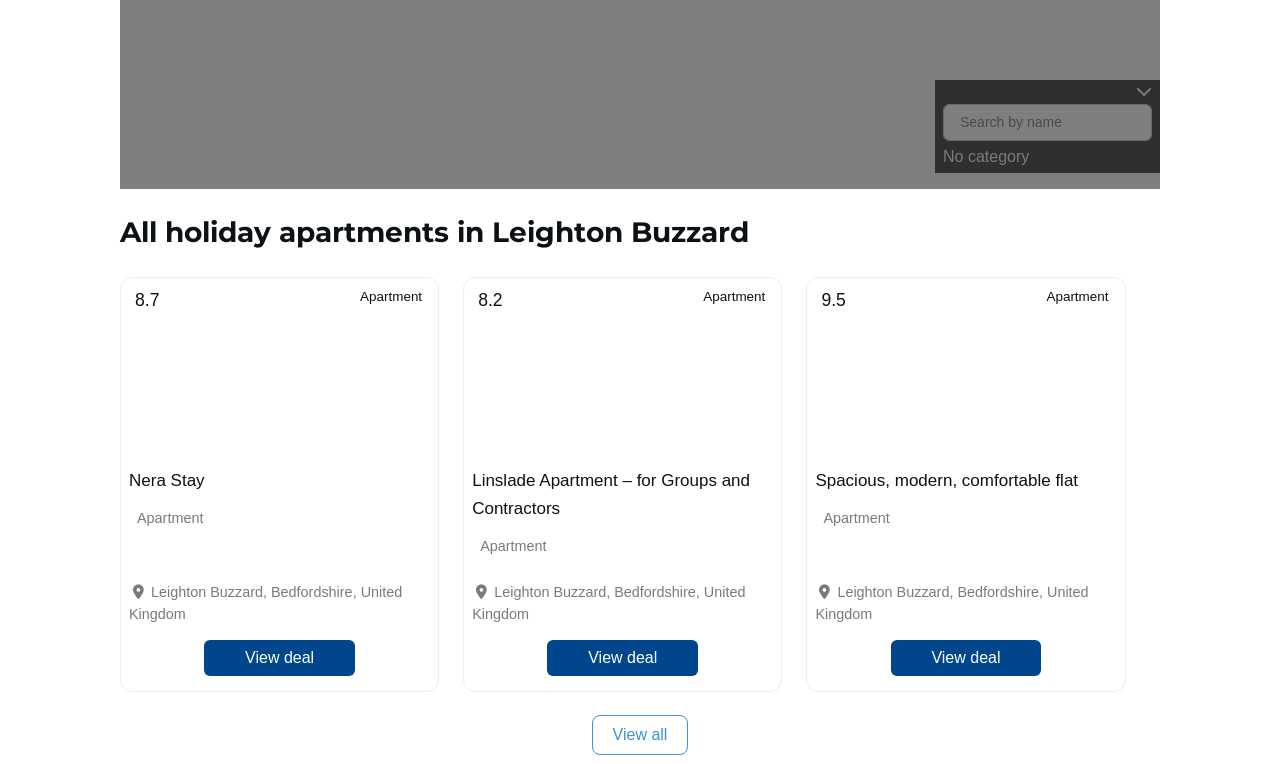Please specify the coordinates of the bounding box for the element that should be clicked to carry out this instruction: "View deal". The coordinates must be four float numbers between 0 and 1, formatted as [left, top, right, bottom].

[0.696, 0.838, 0.813, 0.885]